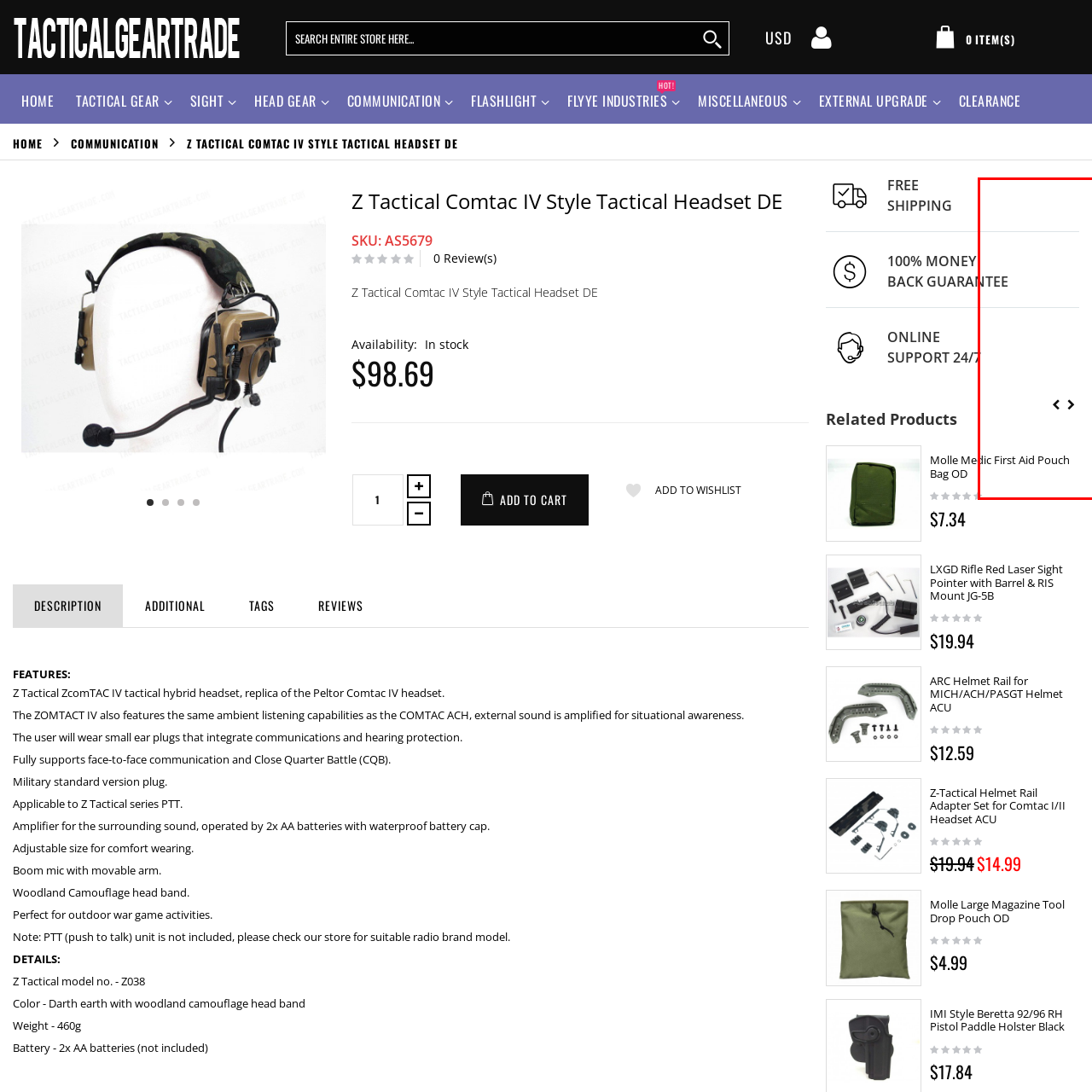What is the suggested price of the Molle Medic First Aid Pouch Bag?
Analyze the image surrounded by the red bounding box and provide a thorough answer.

The visible price tag on the image suggests that the Molle Medic First Aid Pouch Bag is available for $7.34, making it an affordable option for those seeking reliable tactical gear.